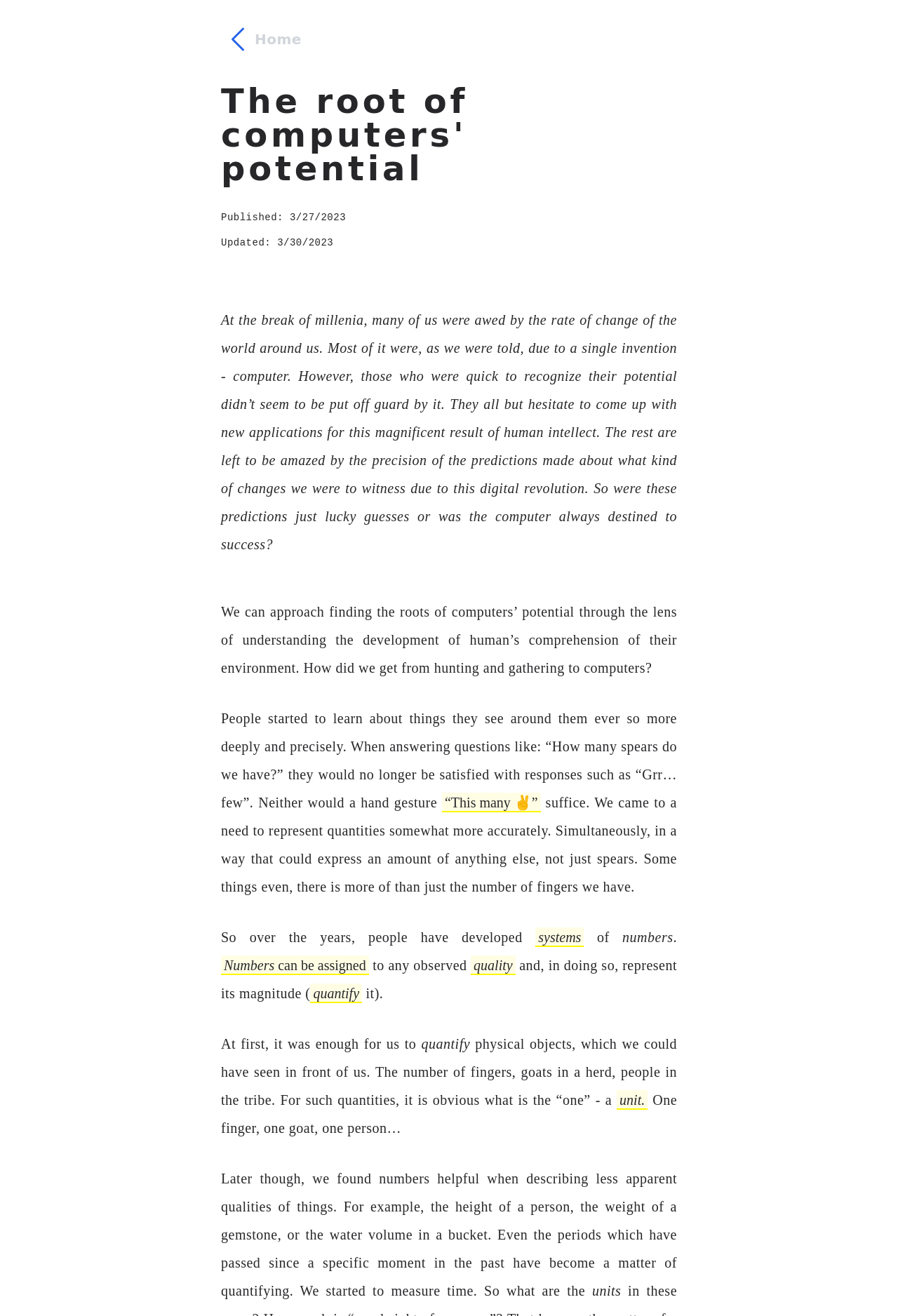Articulate a detailed summary of the webpage's content and design.

The webpage appears to be a blog post or article about the history and development of computers. At the top, there is a header section with a title "The root of computers' potential" and a publication date "3/27/2023" and an update date "3/30/2023". Below the header, there is a main content section that starts with a paragraph discussing how people were amazed by the rate of change in the world around them, particularly due to the invention of computers.

The main content section is divided into several paragraphs, each discussing a different aspect of the development of human comprehension of their environment. The text explains how people started to learn about things around them more deeply and precisely, and how they developed systems to represent quantities more accurately. There are several buttons and static text elements scattered throughout the paragraphs, which appear to be interactive elements or emphasis on certain words or phrases.

The text continues to discuss how people developed numbers and assigned them to observed qualities, allowing them to represent magnitudes and quantify things. It also touches on how people started to measure time and how units were developed to describe less apparent qualities of things.

Overall, the webpage appears to be a well-structured and informative article about the history and development of computers, with a focus on how human comprehension of their environment led to the creation of computers.